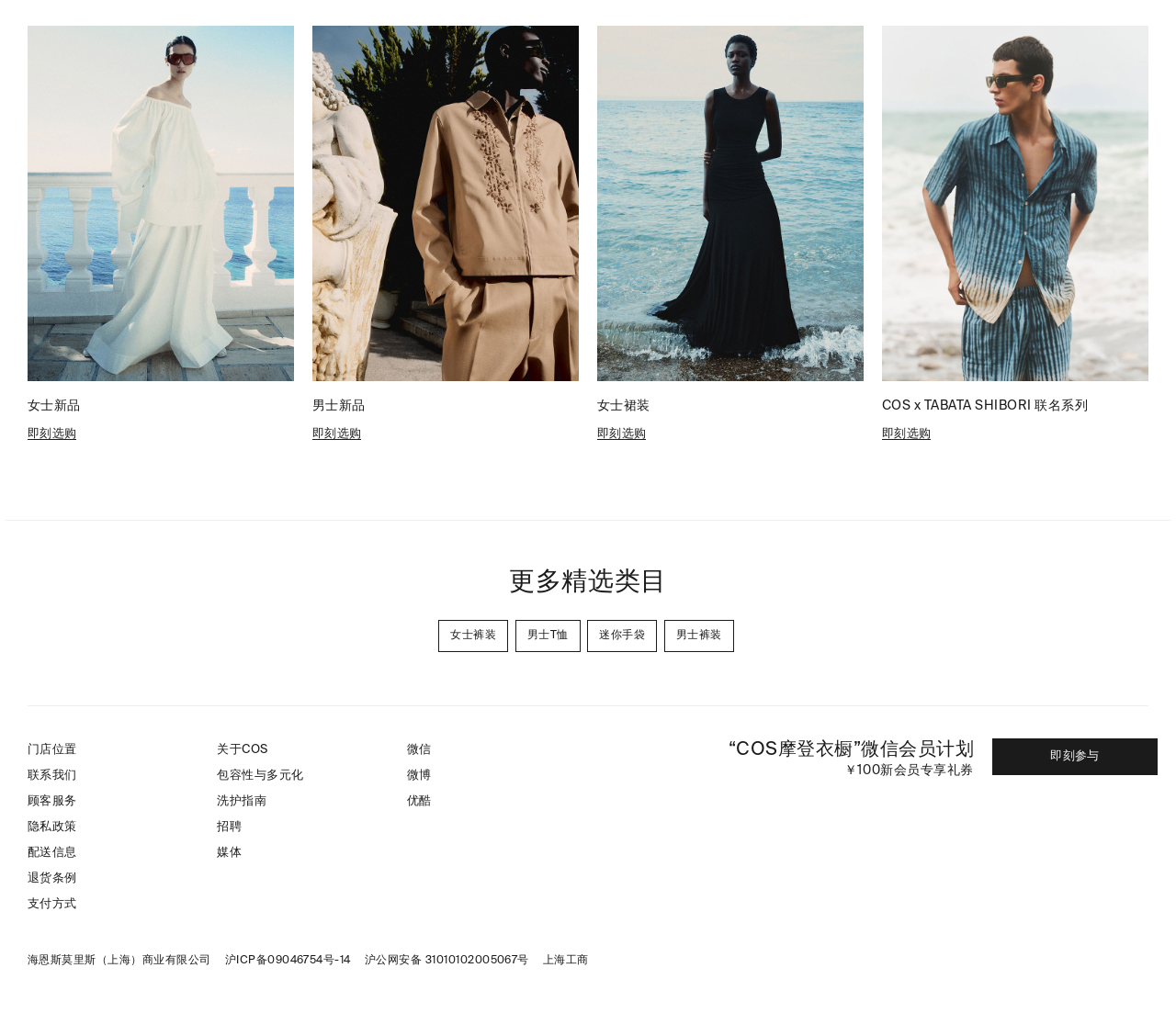Answer this question in one word or a short phrase: How many social media platforms are listed?

3